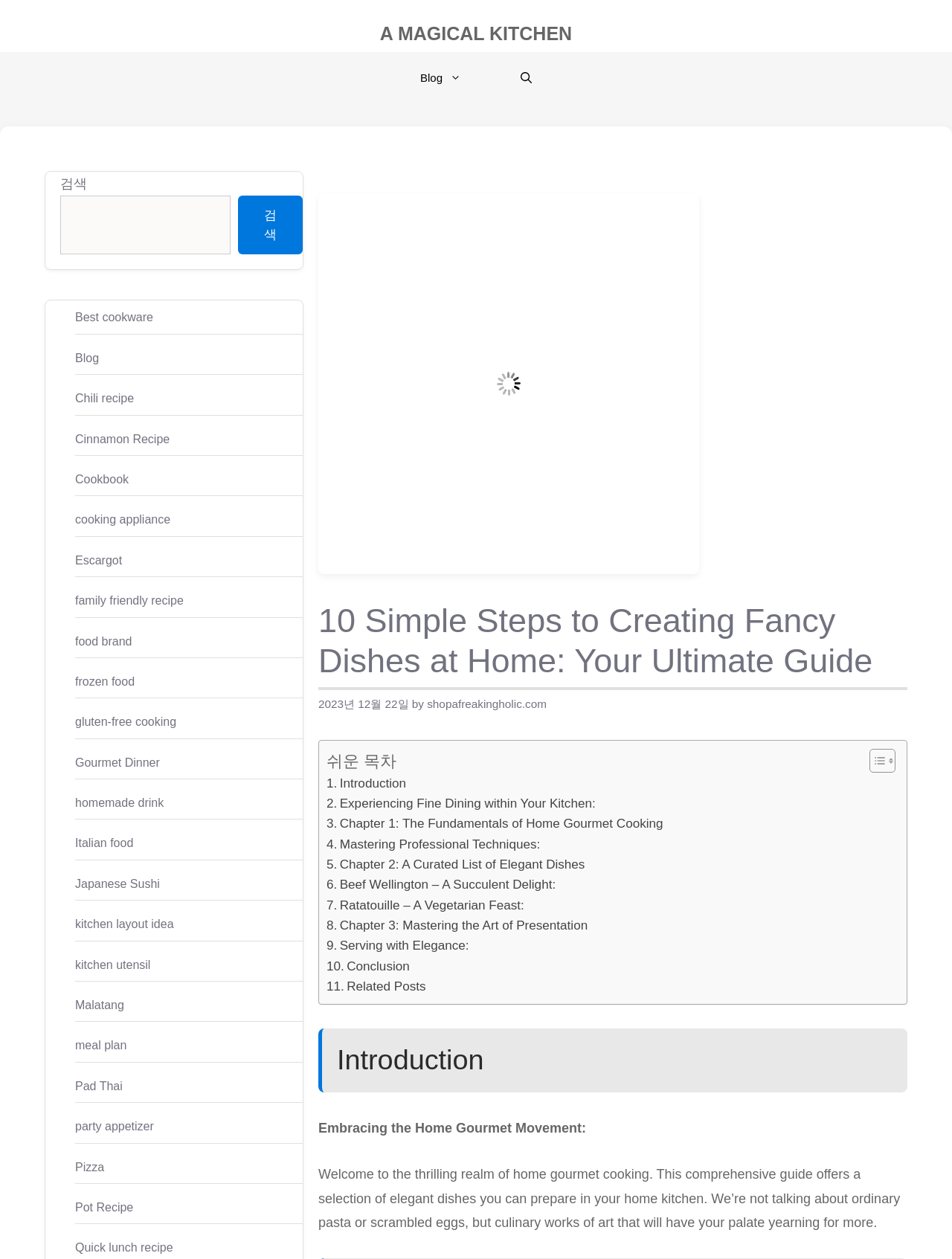How many links are there in the complementary section?
Offer a detailed and full explanation in response to the question.

I counted the number of link elements in the complementary section, which are links to various recipes and cooking-related topics. There are 20 links in total.